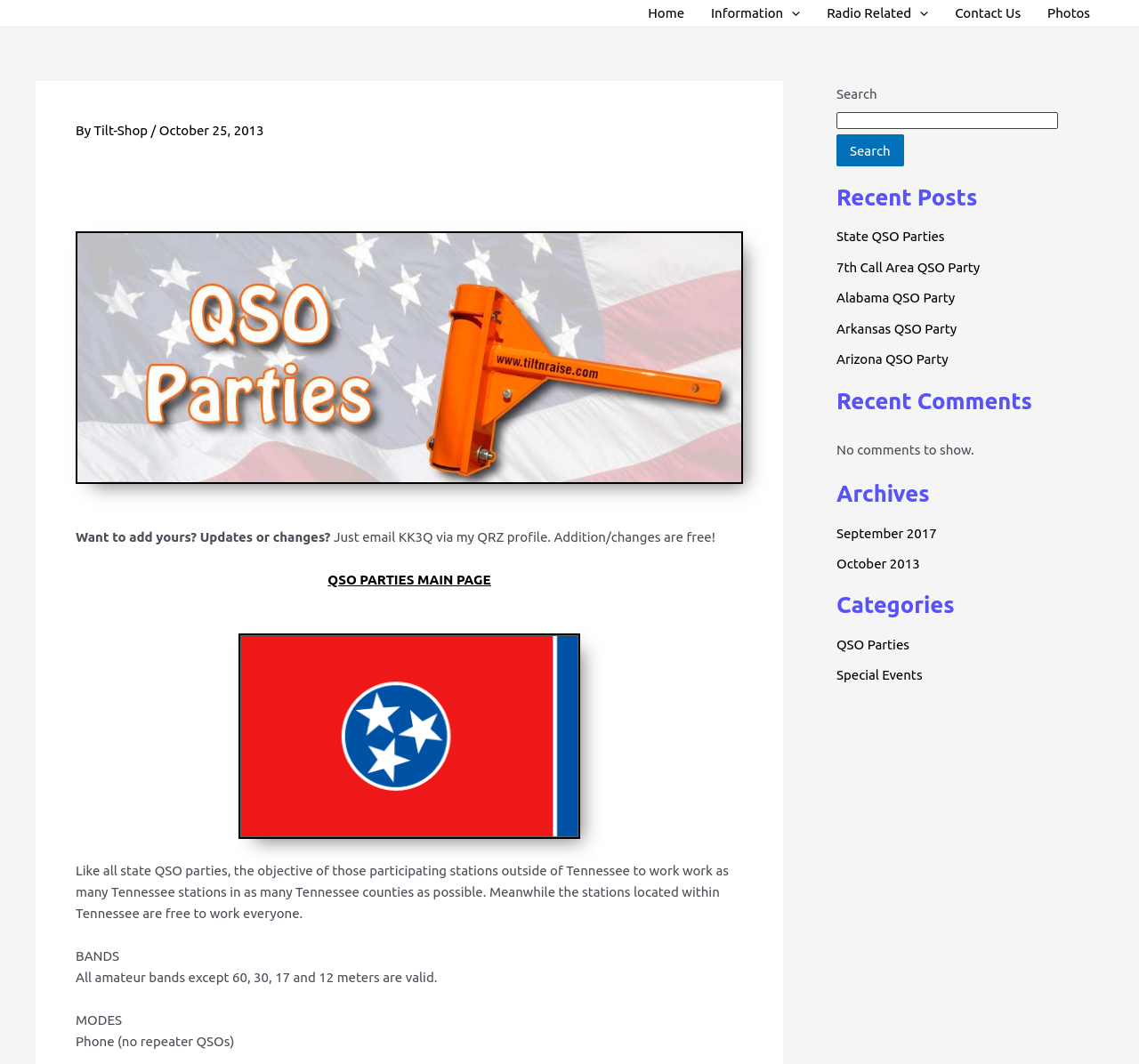Please identify the bounding box coordinates of the clickable element to fulfill the following instruction: "Toggle Information Menu". The coordinates should be four float numbers between 0 and 1, i.e., [left, top, right, bottom].

[0.688, 0.0, 0.702, 0.025]